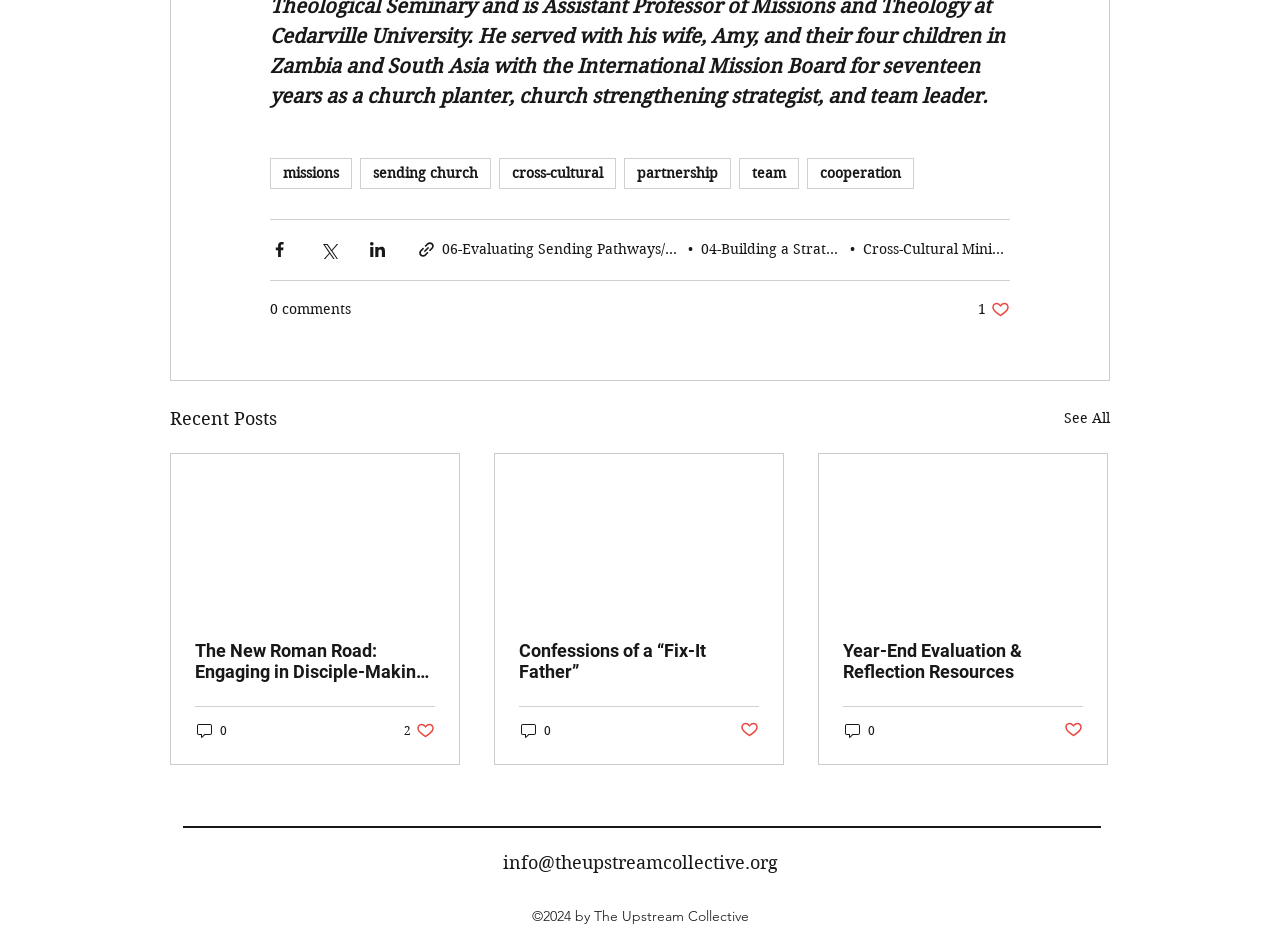What is the topic of the first article?
Please provide a detailed and thorough answer to the question.

I looked at the first article section on the webpage and found the title 'The New Roman Road: Engaging in Disciple-Making Virtually'. This indicates that the topic of the first article is about disciple-making virtually.